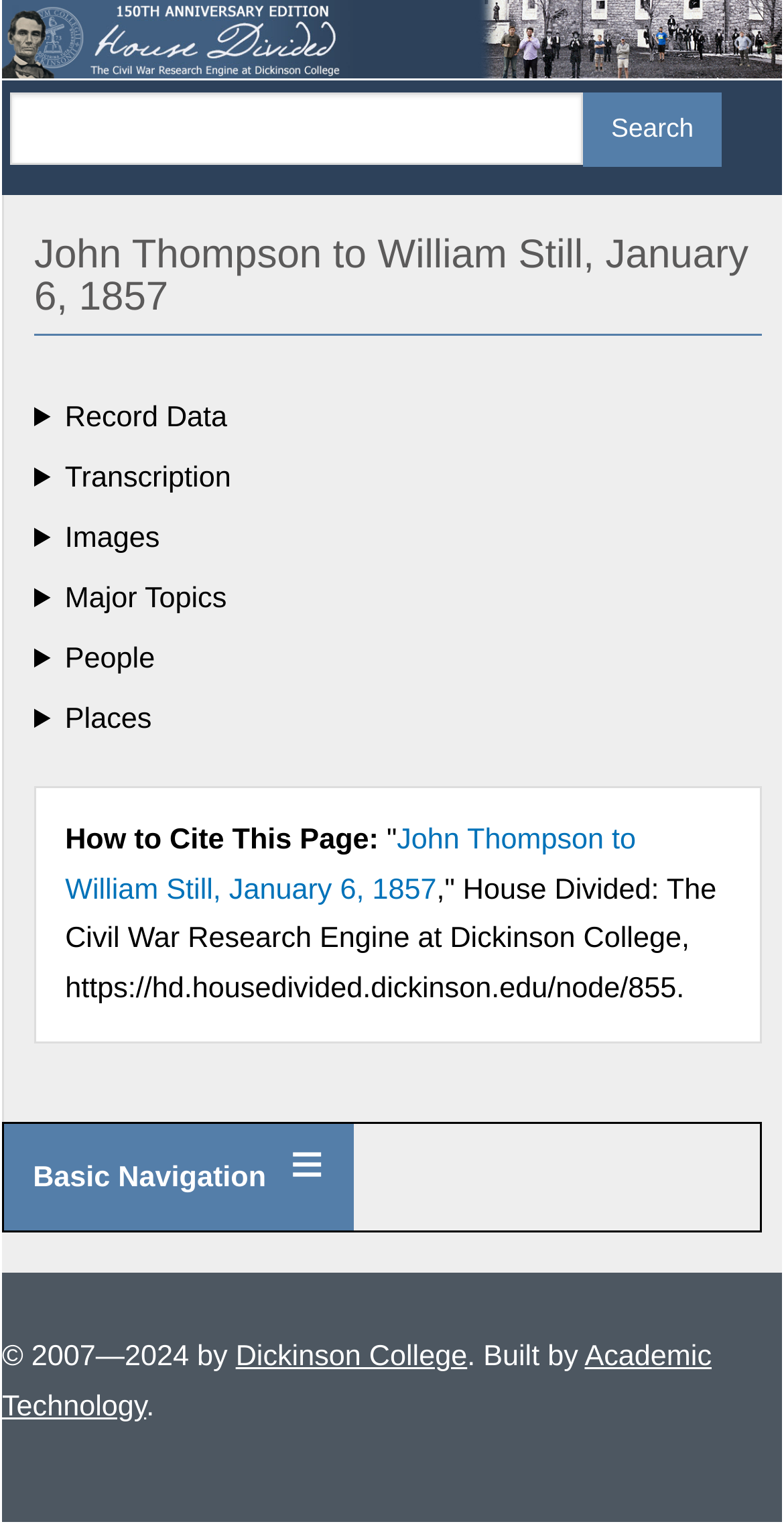Find and specify the bounding box coordinates that correspond to the clickable region for the instruction: "Explore Easter activities in Frisco".

None